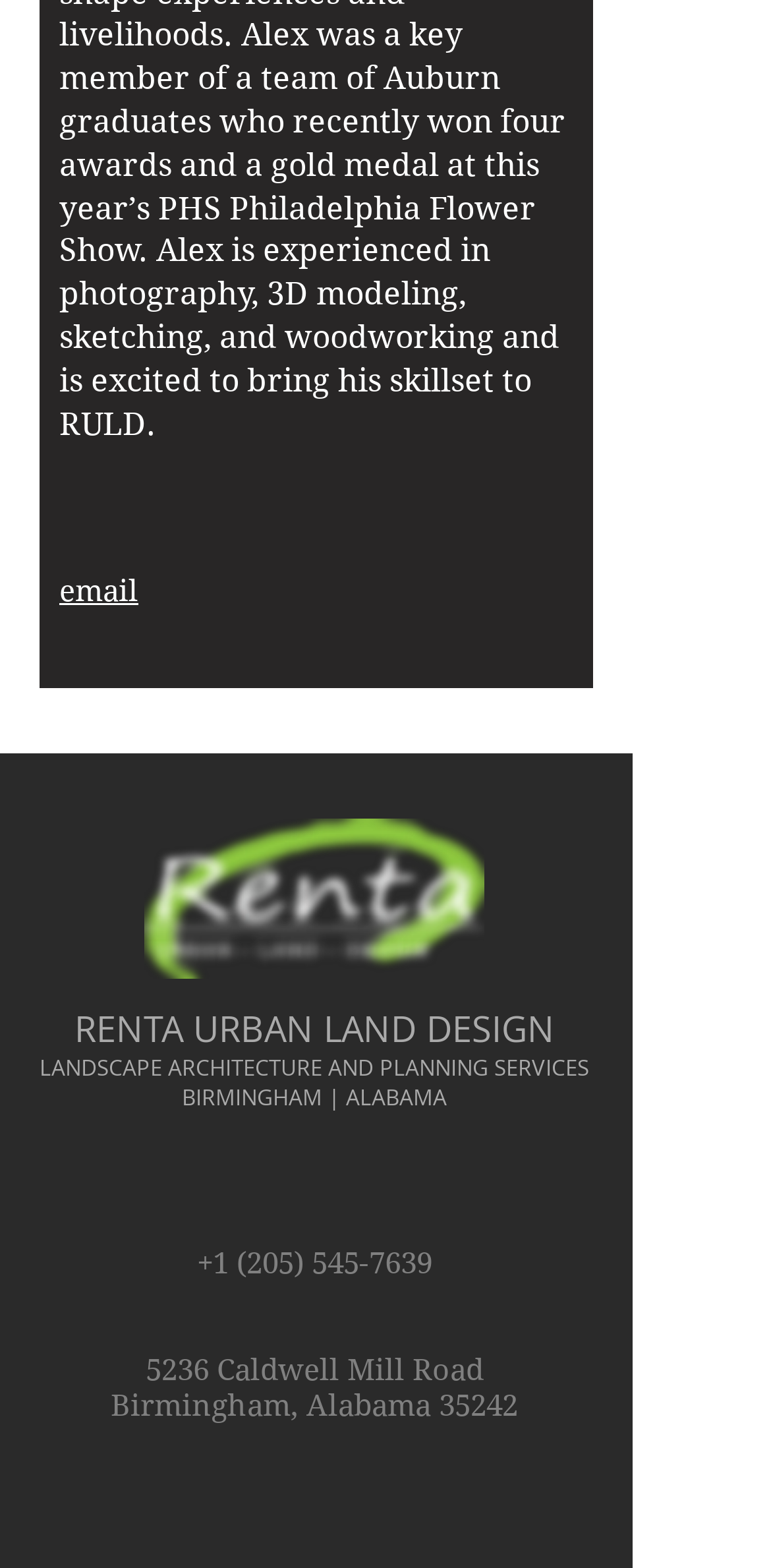What is the phone number?
Answer briefly with a single word or phrase based on the image.

+1 (205) 545-7639